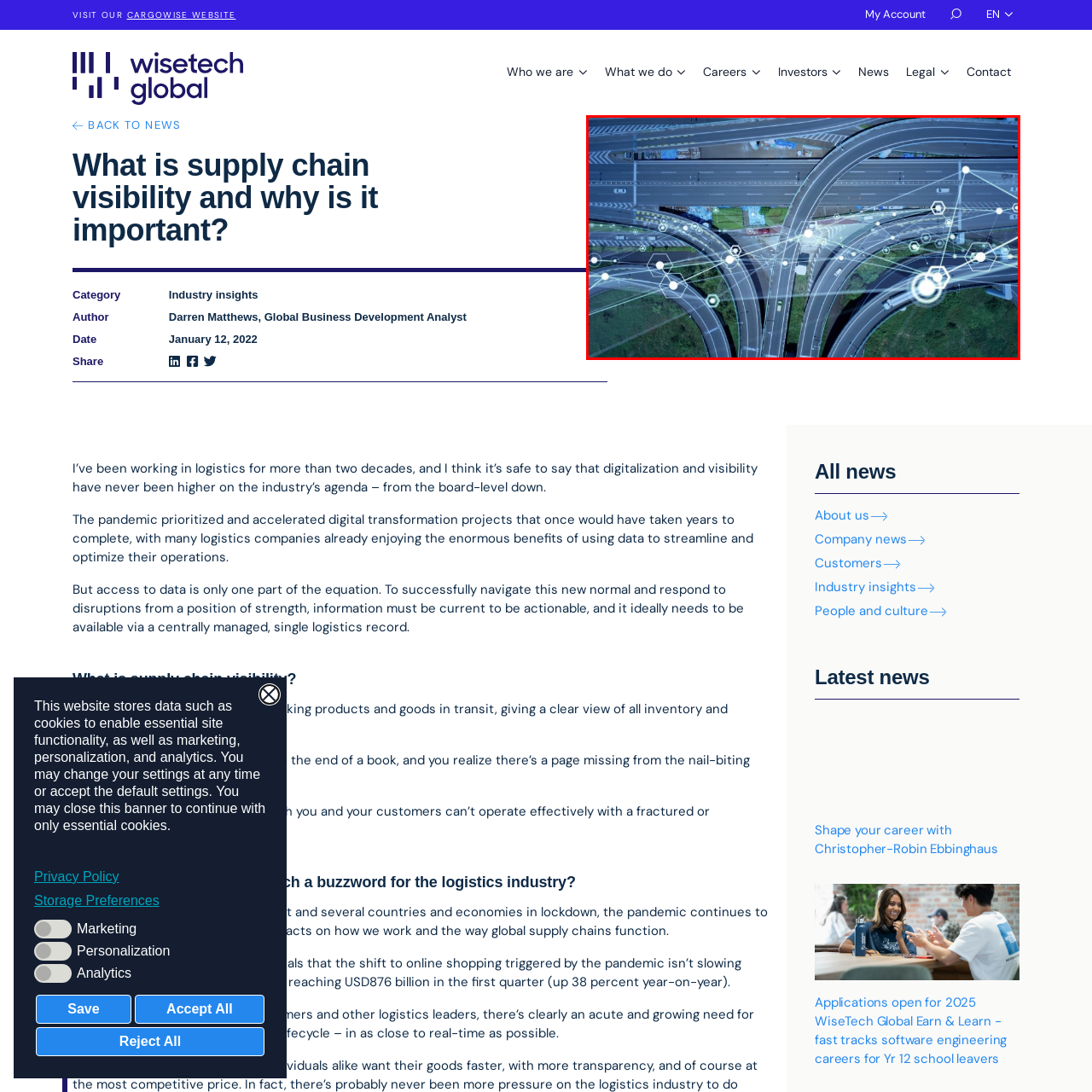Pay attention to the section outlined in red, What do the digital elements represent? 
Reply with a single word or phrase.

Connectivity and data flow